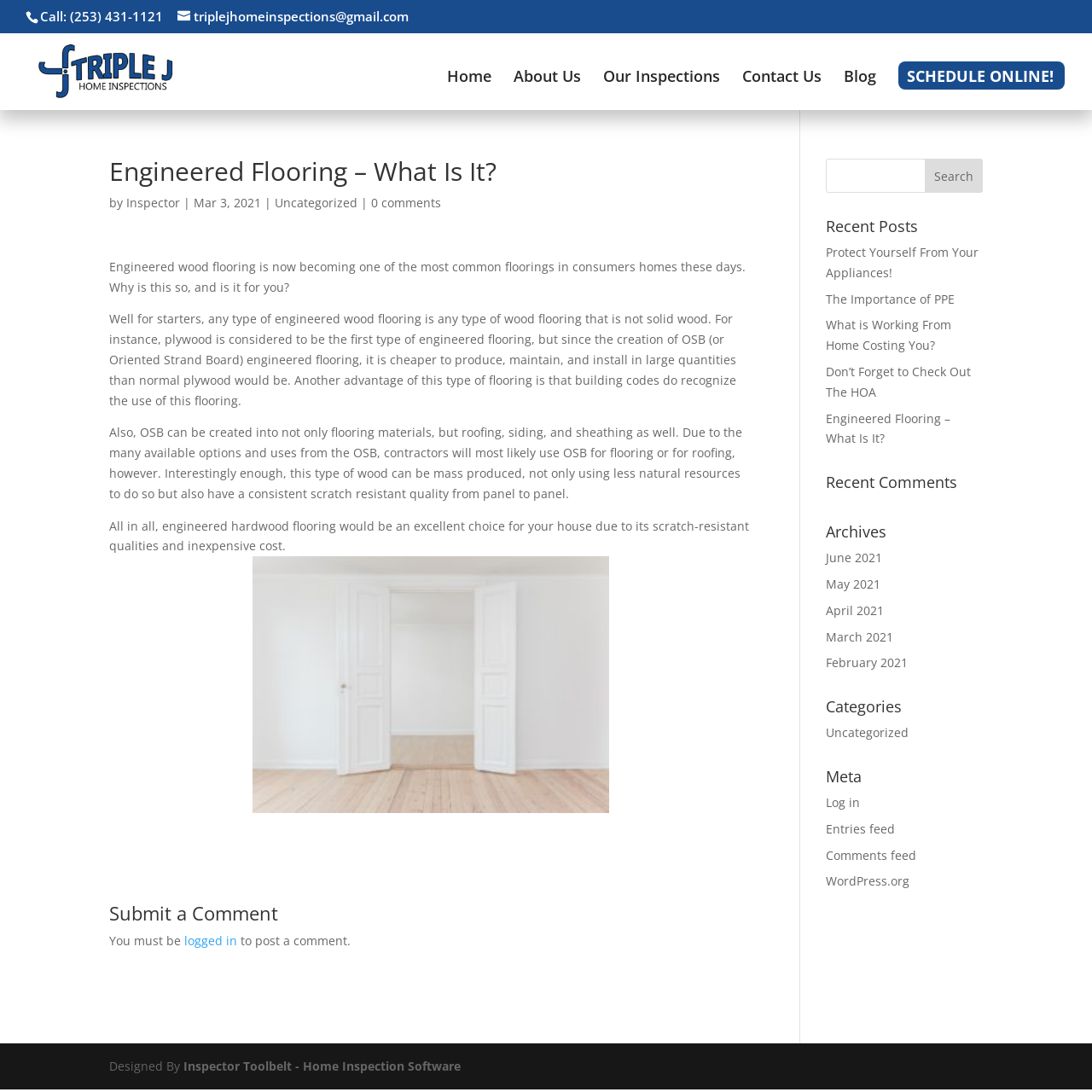How can I contact the home inspection service?
Provide a comprehensive and detailed answer to the question.

I found the contact information by looking at the top-right corner of the webpage, where the phone number and email address are typically located. The links 'Call: (253) 431-1121' and 'triplejhomeinspections@gmail.com' provide the contact information.